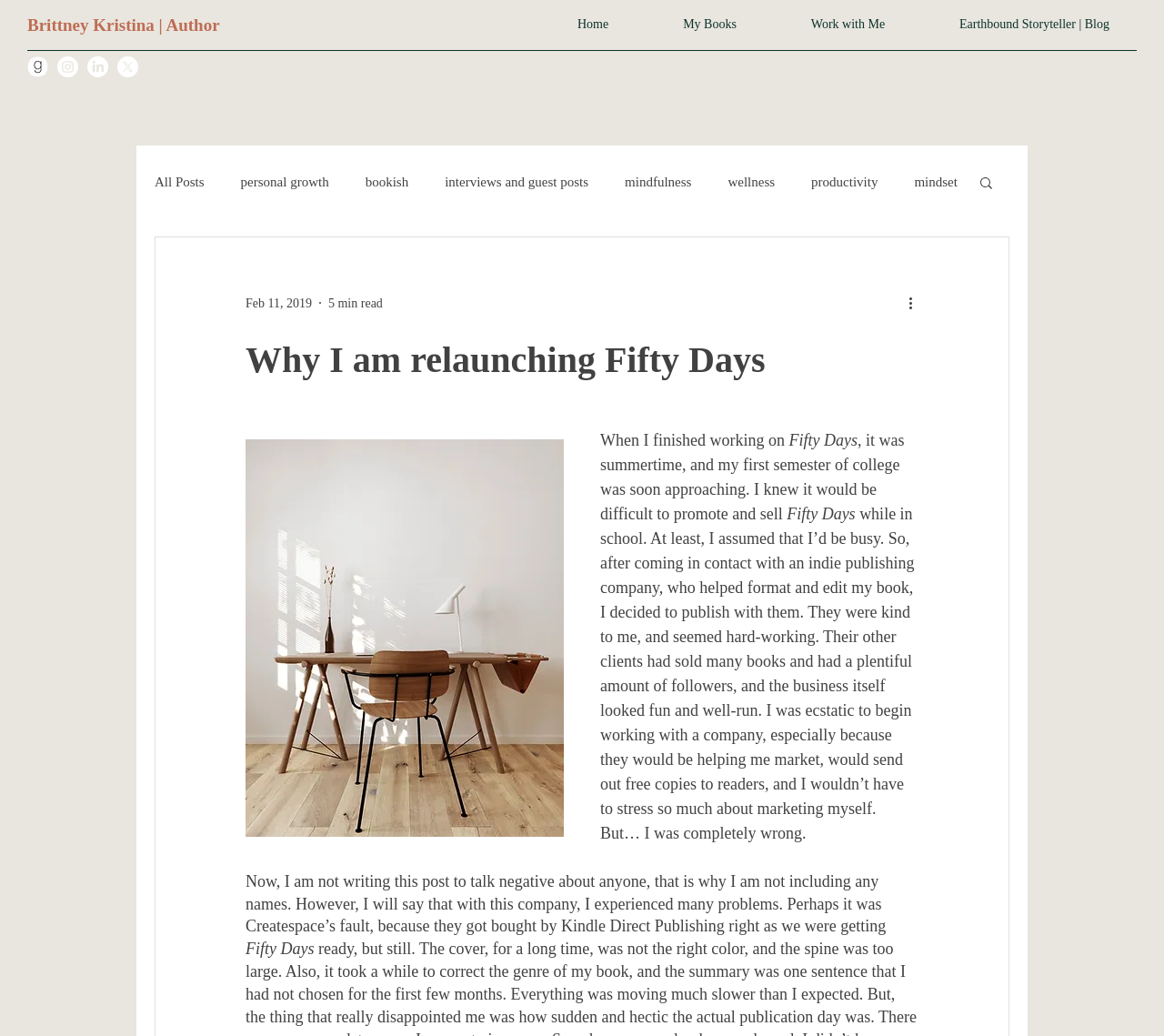What is the estimated reading time of the blog post?
Please give a detailed answer to the question using the information shown in the image.

I found the generic element with the text '5 min read' below the date 'Feb 11, 2019', which indicates the estimated reading time of the blog post.